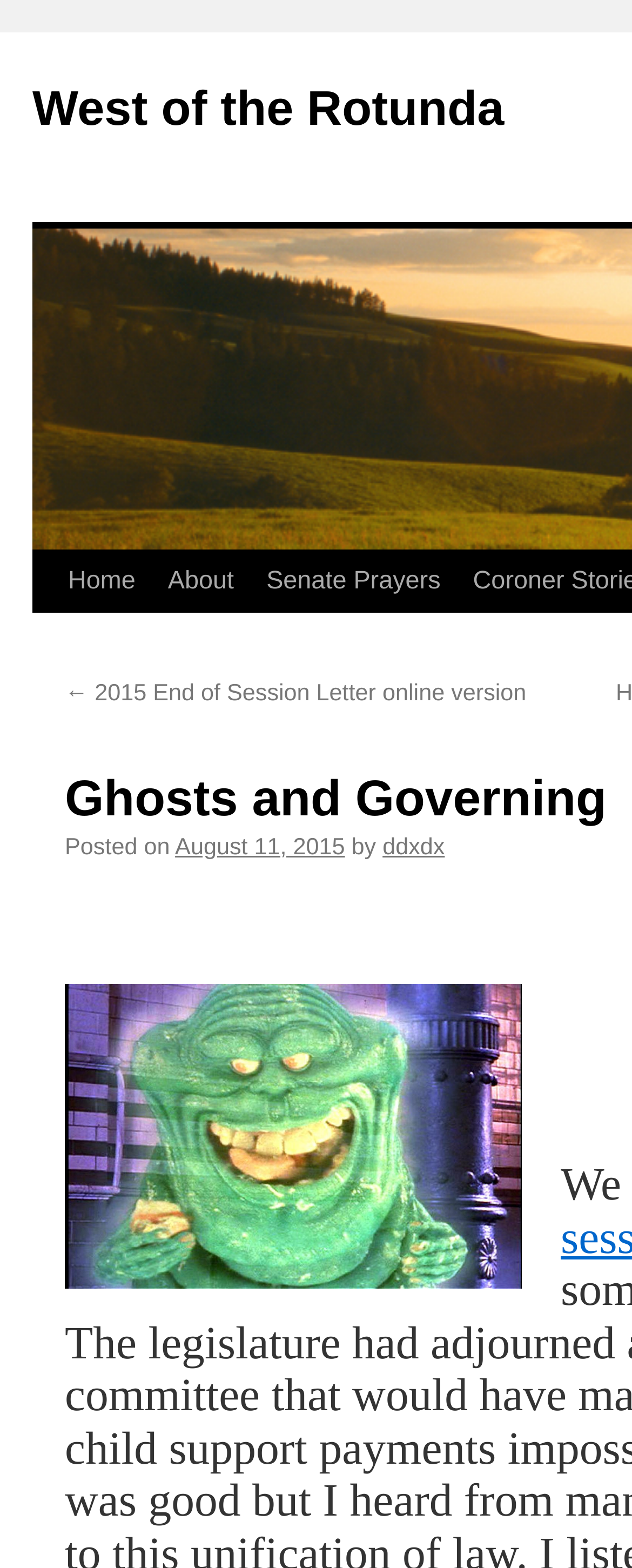Detail the features and information presented on the webpage.

The webpage is titled "Ghosts and Governing | West of the Rotunda". At the top left, there is a link to "West of the Rotunda". Below it, there is a link to "Skip to content". To the right of these links, there is a navigation menu consisting of four links: "Home", "About", and "Senate Prayers". 

Below the navigation menu, there is a section that appears to be a blog post or article. The post has a link to an online version of a letter, titled "← 2015 End of Session Letter online version", which is positioned at the top left of this section. Below this link, there is a line of text that reads "Posted on August 11, 2015 by ddxdx". The text "Posted on" and "by" are separated from the date and author's name, respectively. There is a small gap between the date and the author's name, indicated by a non-breaking space character.